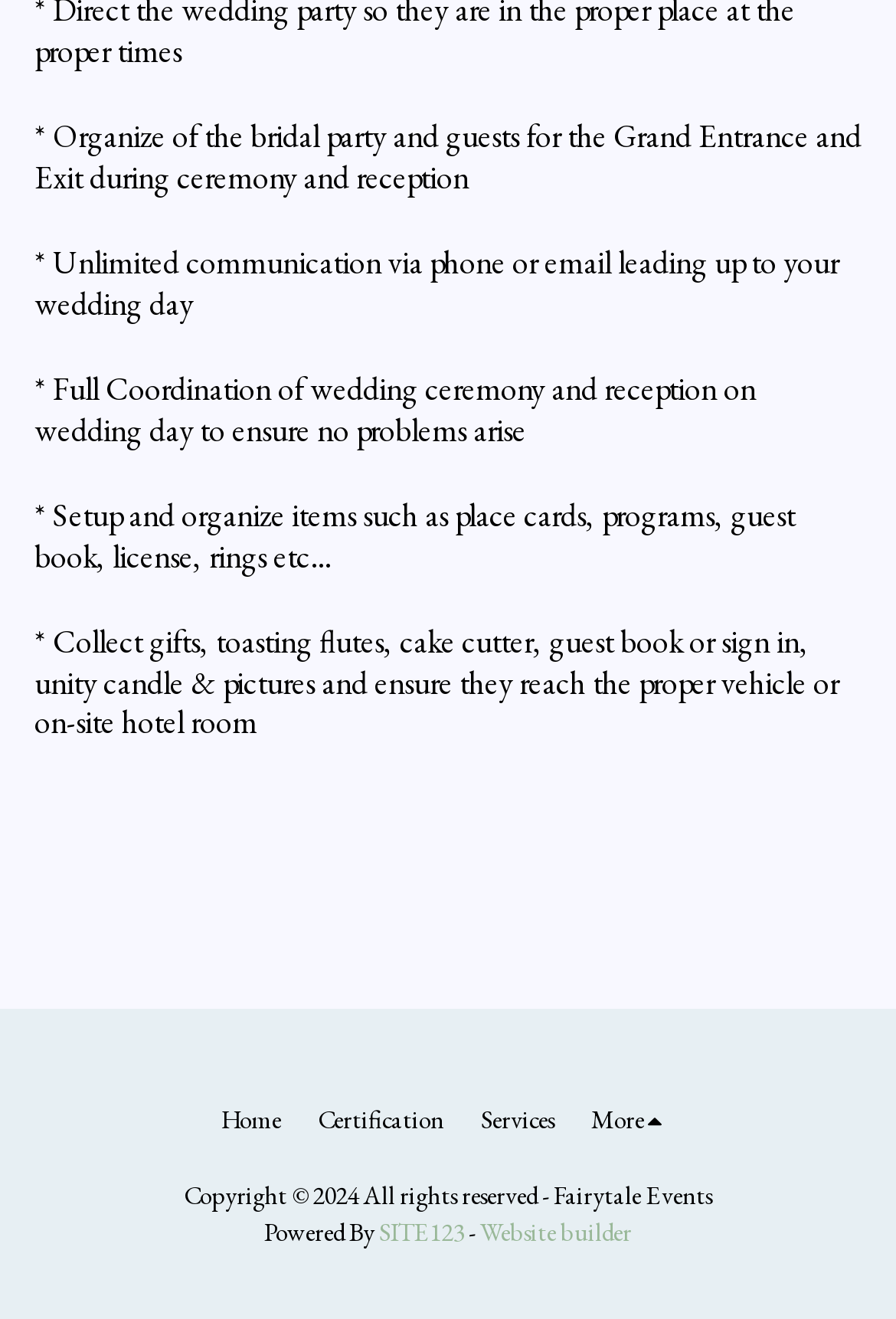Show the bounding box coordinates for the HTML element as described: "SITE123".

[0.423, 0.922, 0.518, 0.946]